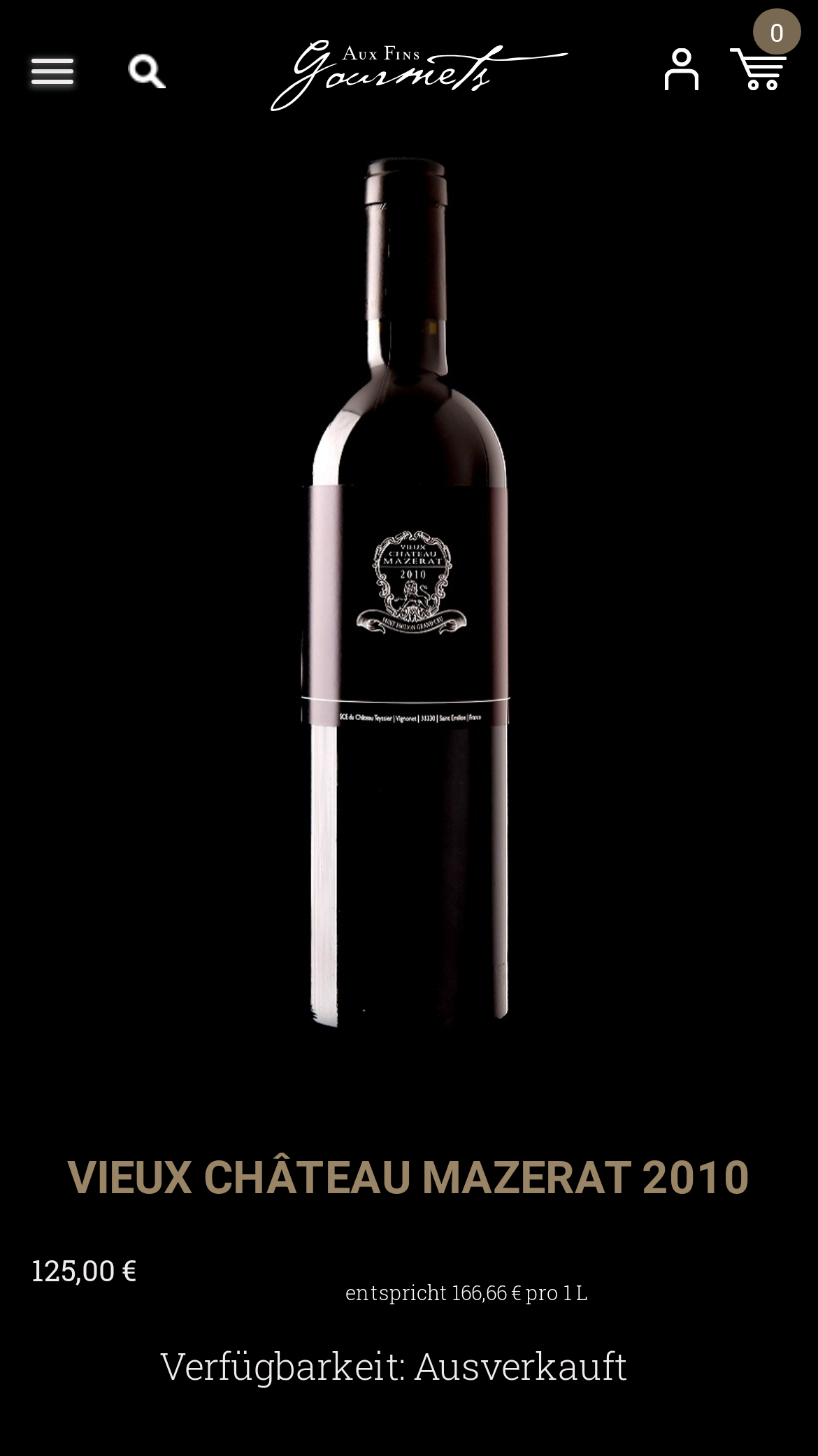From the details in the image, provide a thorough response to the question: What is the name of the wine region where Vieux Château Mazerat 2010 is from?

The name of the wine region where Vieux Château Mazerat 2010 is from is Saint Emilion, which is mentioned on the webpage as 'AOC Saint Emilion Grand Cru'.